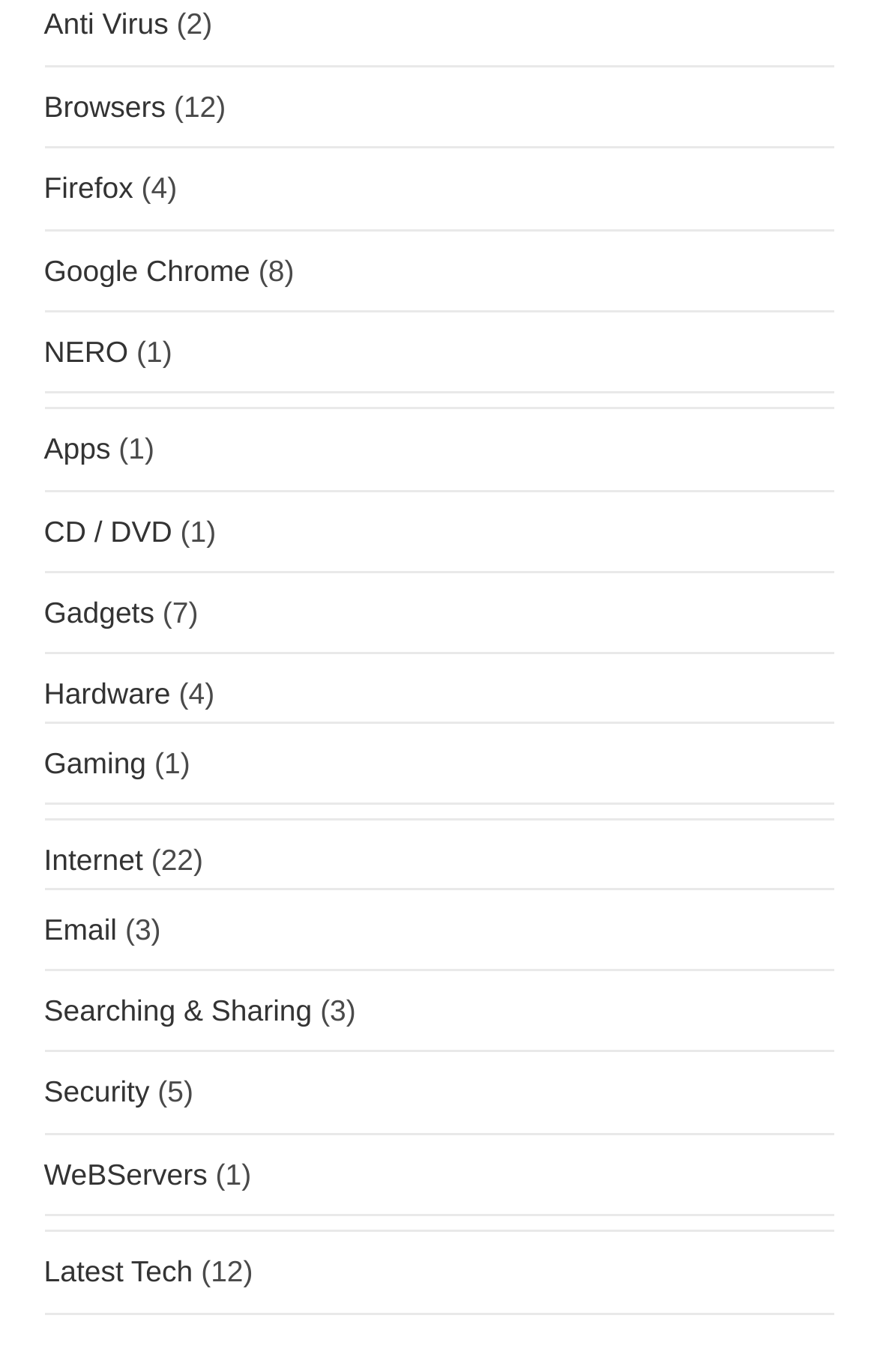What is the category with the most items?
We need a detailed and meticulous answer to the question.

After reviewing the static text elements, I found that the category 'Internet' has the highest number of items, which is 22.